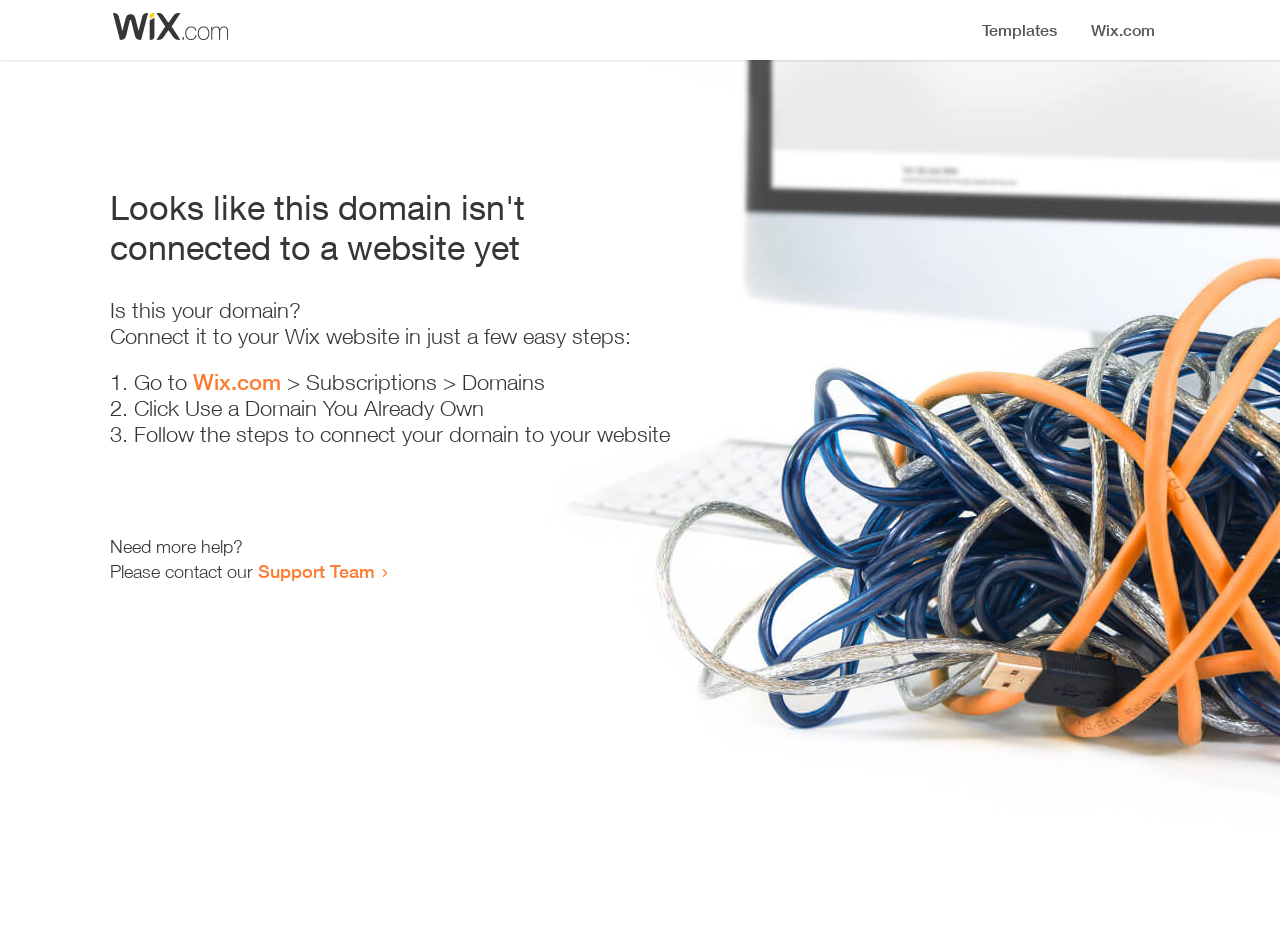Who can I contact for more help?
Based on the visual details in the image, please answer the question thoroughly.

The webpage provides a link to the 'Support Team' with the instruction 'Please contact our' preceding it, indicating that the user can contact the Support Team for more help.